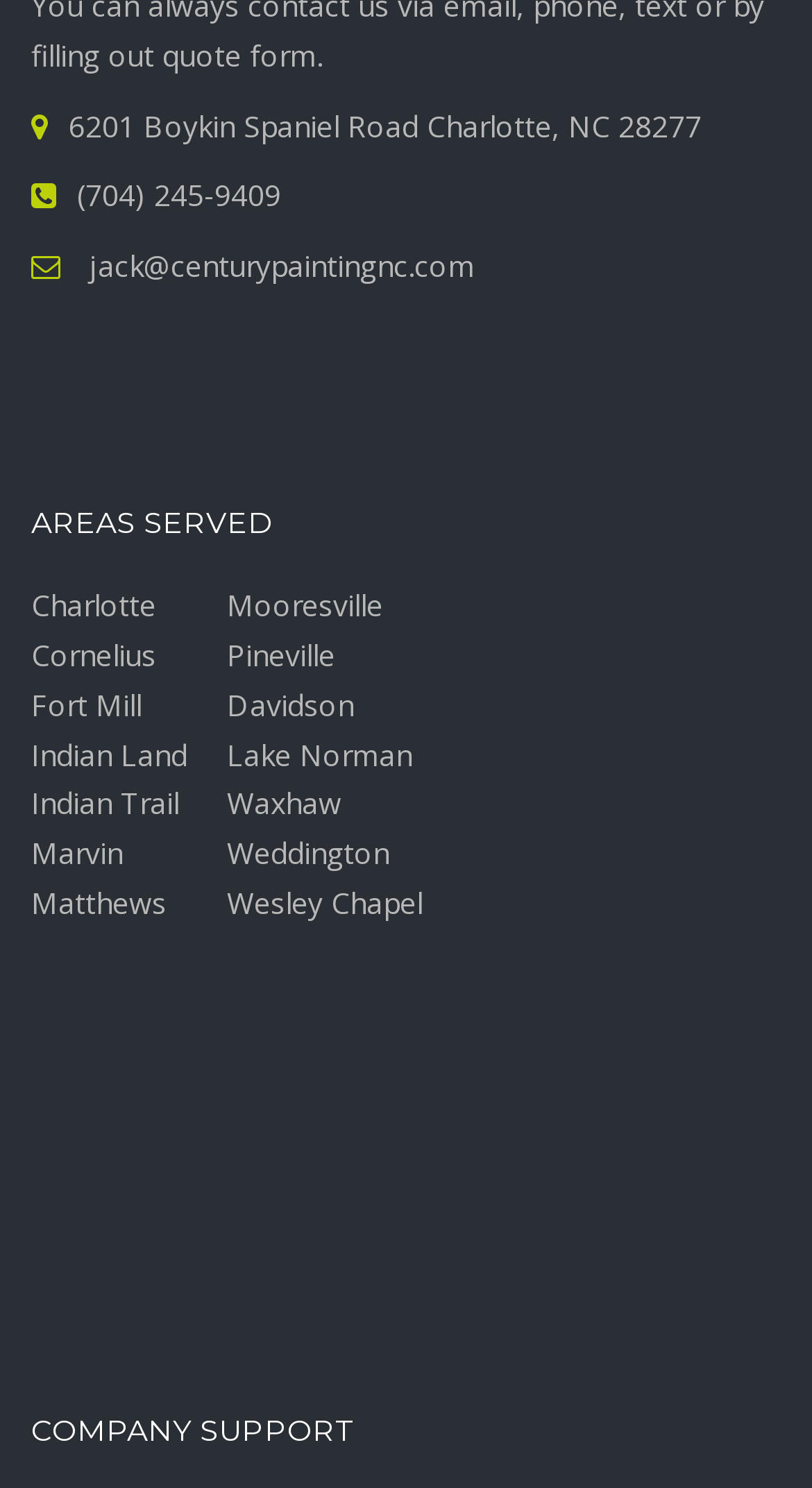What is the company's email address?
Please give a detailed answer to the question using the information shown in the image.

I found the email address by looking at the link element next to the phone number, which contains the email address 'jack@centurypaintingnc.com'.